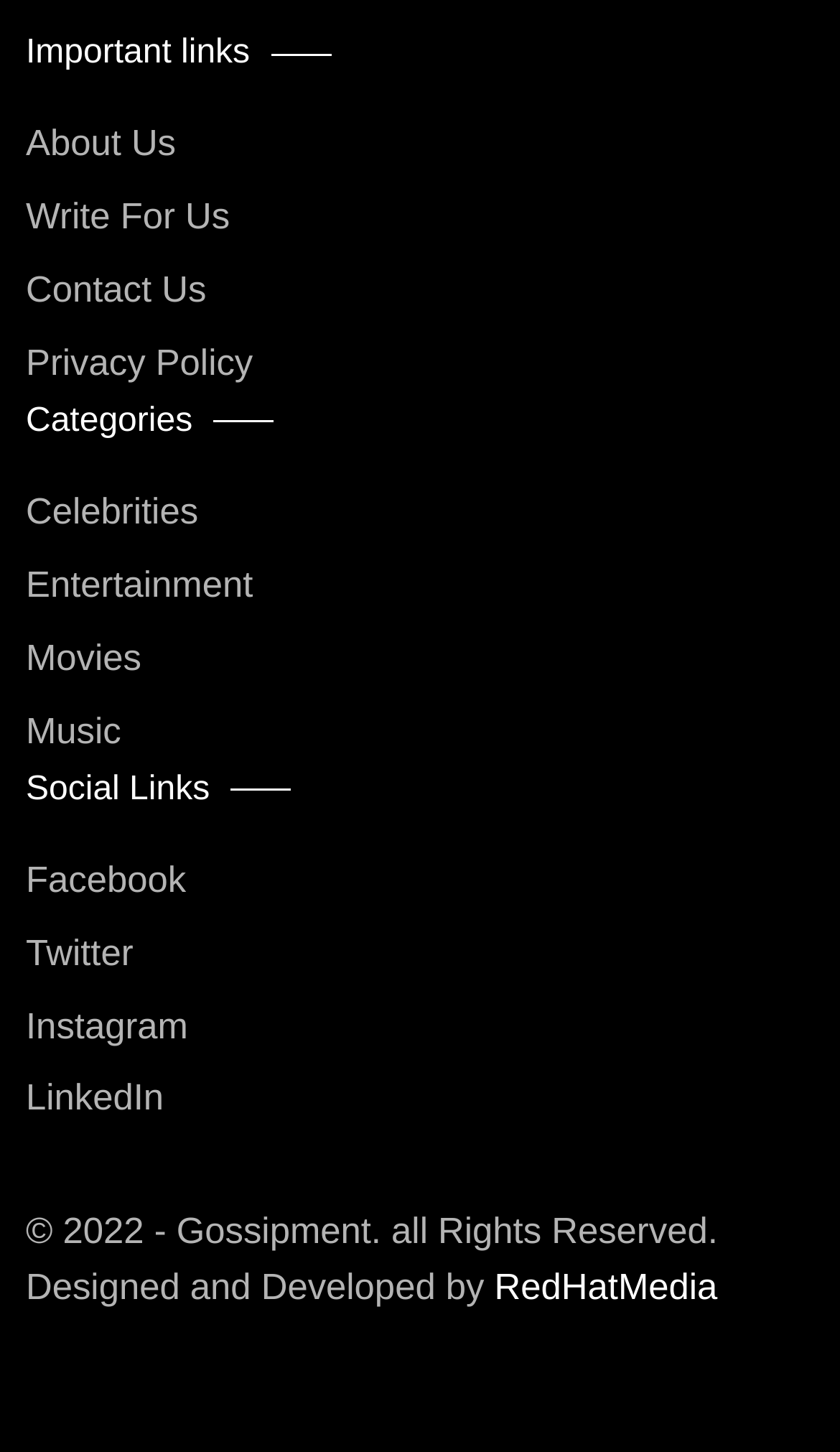Find the bounding box coordinates of the clickable area required to complete the following action: "Contact the website".

[0.031, 0.185, 0.246, 0.214]